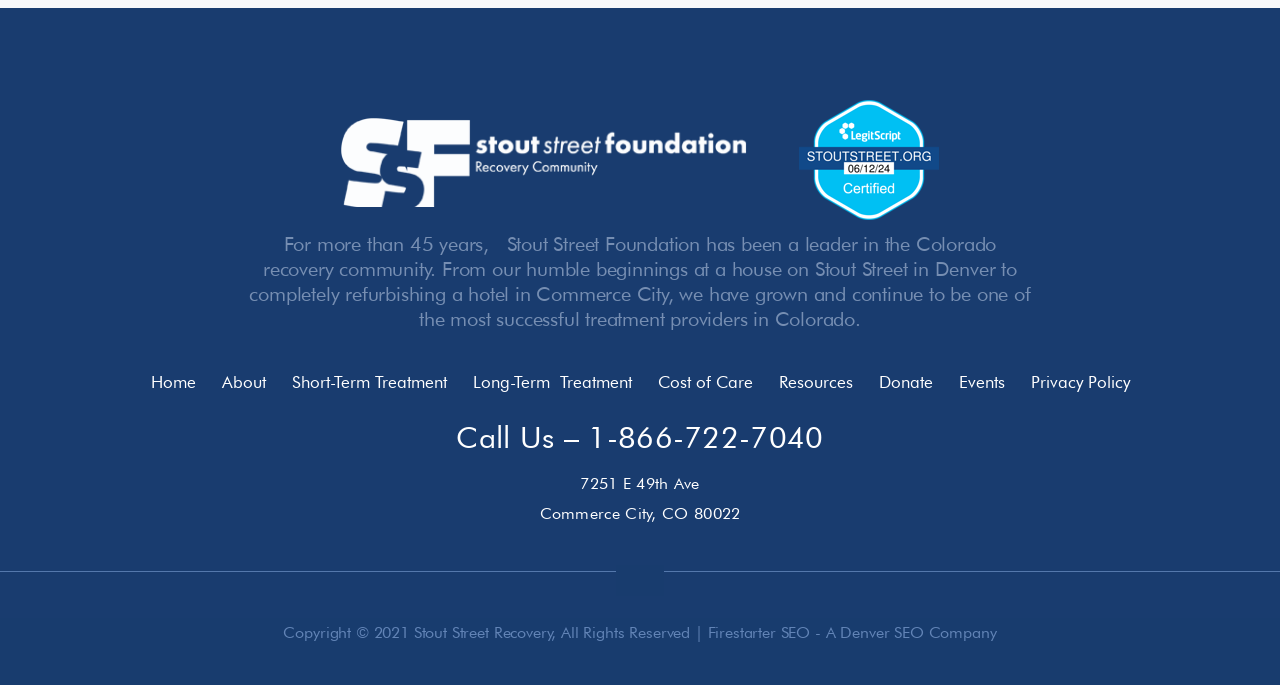Determine the bounding box coordinates for the clickable element required to fulfill the instruction: "Click on the 'Donate' link". Provide the coordinates as four float numbers between 0 and 1, i.e., [left, top, right, bottom].

[0.686, 0.542, 0.729, 0.572]